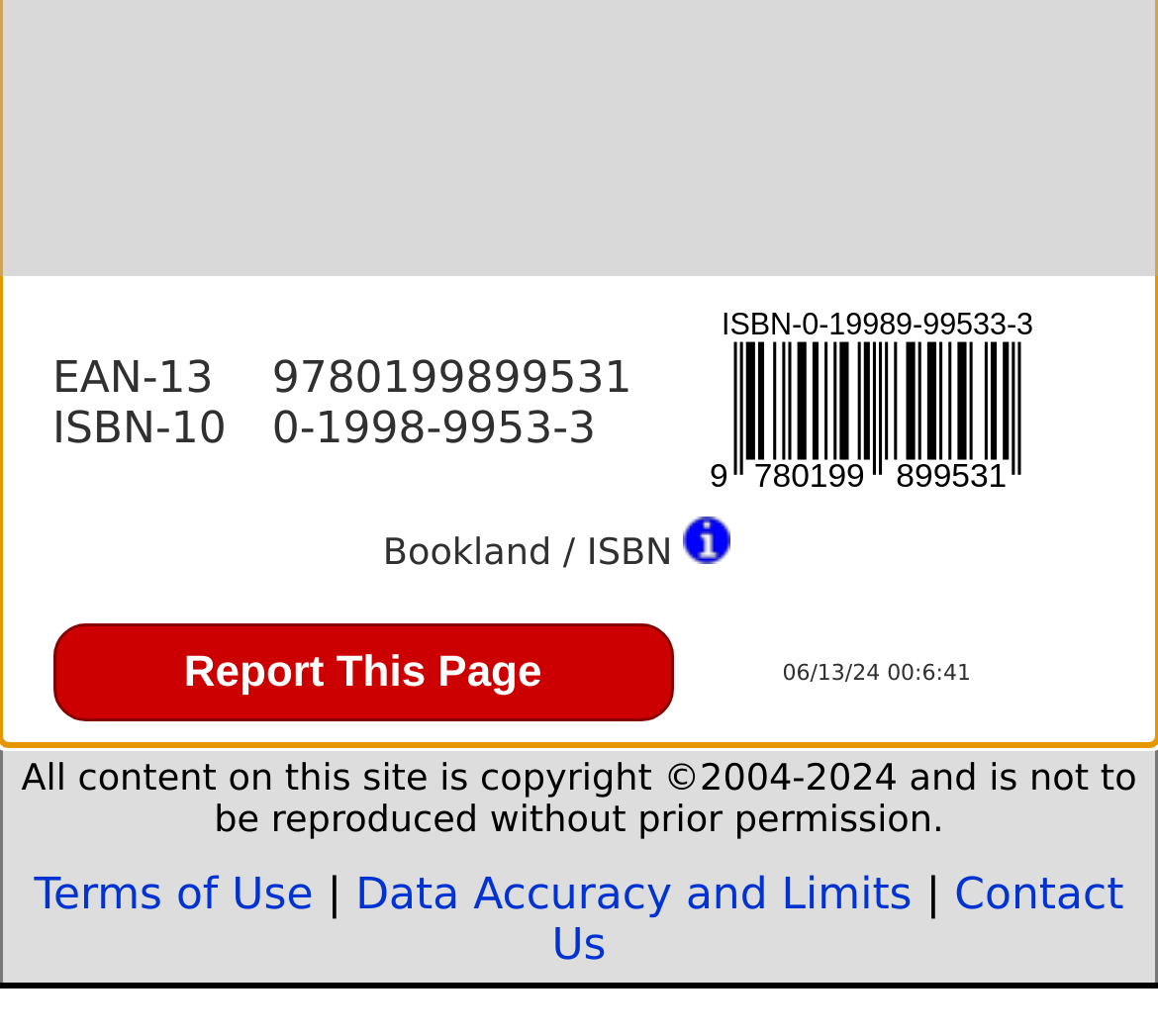Please provide the bounding box coordinates for the UI element as described: "Terms of Use". The coordinates must be four floats between 0 and 1, represented as [left, top, right, bottom].

[0.029, 0.841, 0.27, 0.889]